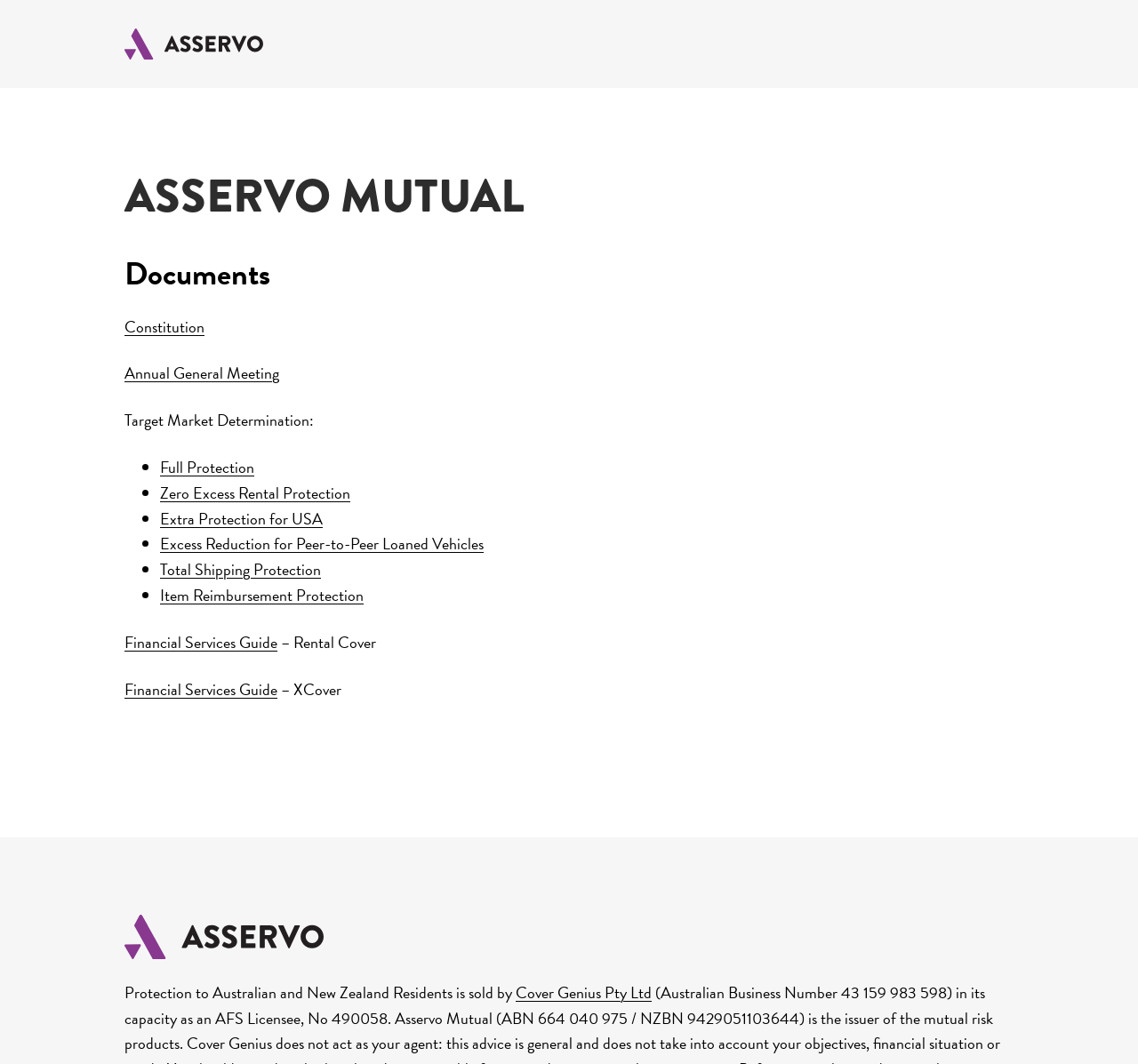Identify the bounding box of the UI element described as follows: "Cover Genius Pty Ltd". Provide the coordinates as four float numbers in the range of 0 to 1 [left, top, right, bottom].

[0.453, 0.921, 0.573, 0.944]